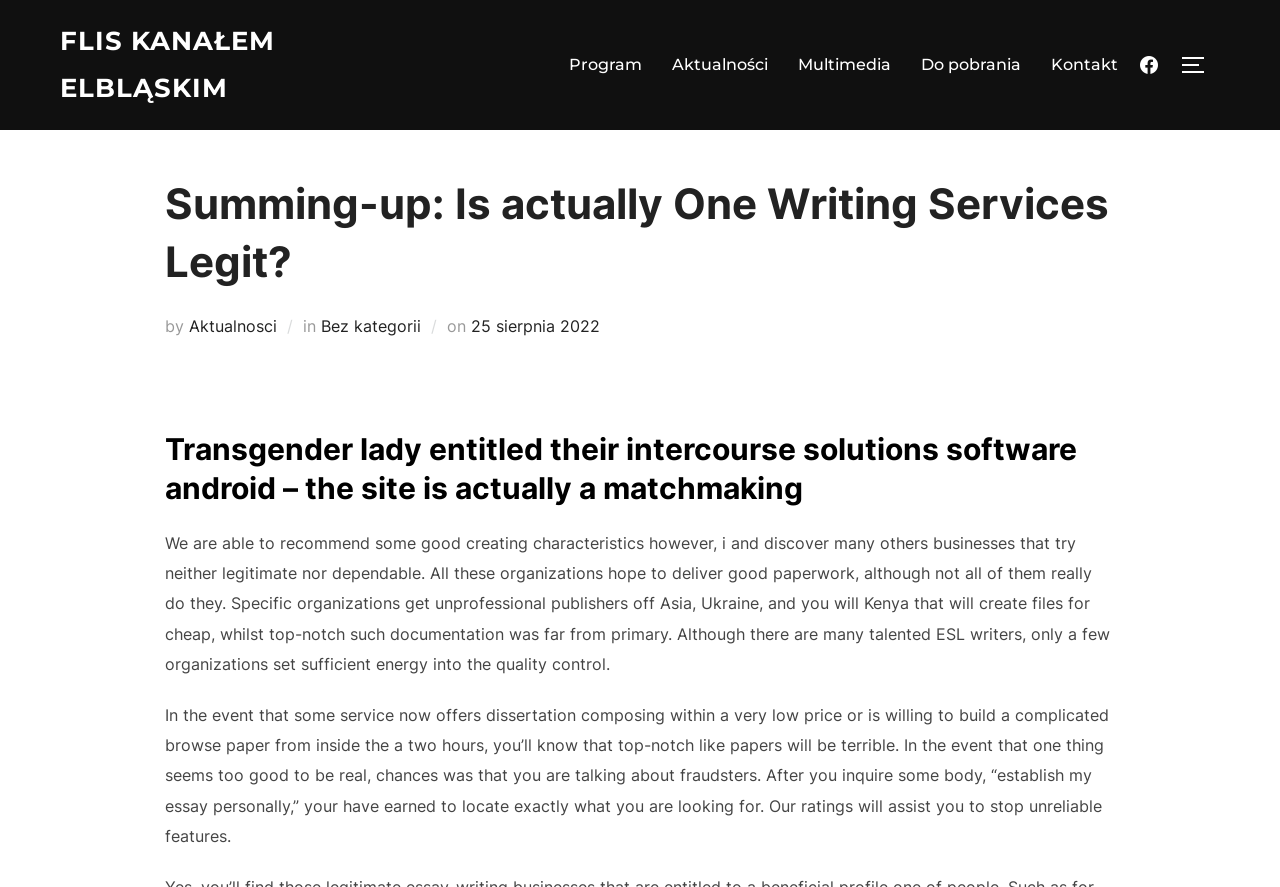Find the bounding box coordinates of the clickable area that will achieve the following instruction: "Toggle the sidebar and navigation".

[0.922, 0.048, 0.953, 0.098]